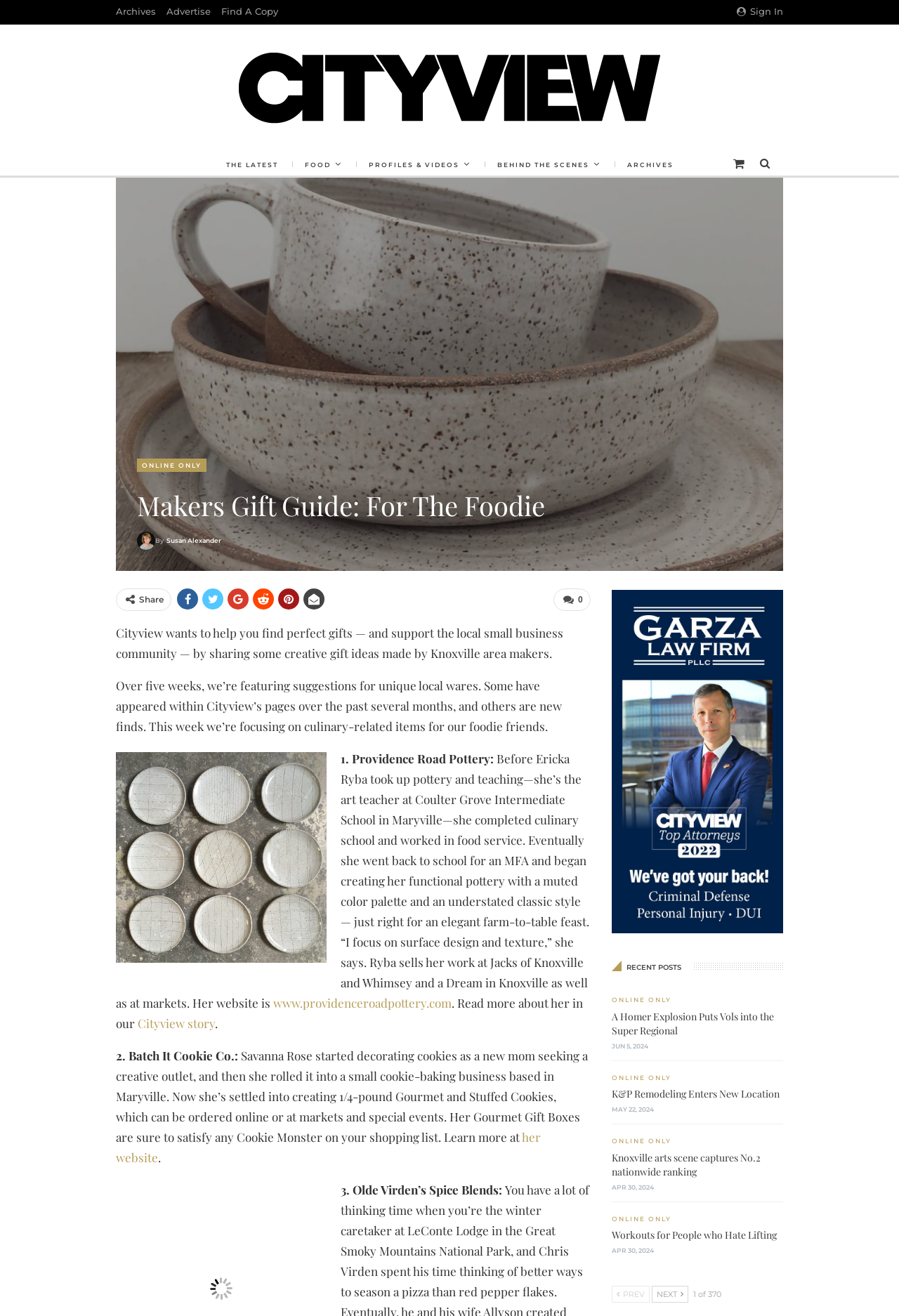What is the current page number of the article?
Use the screenshot to answer the question with a single word or phrase.

1 of 370